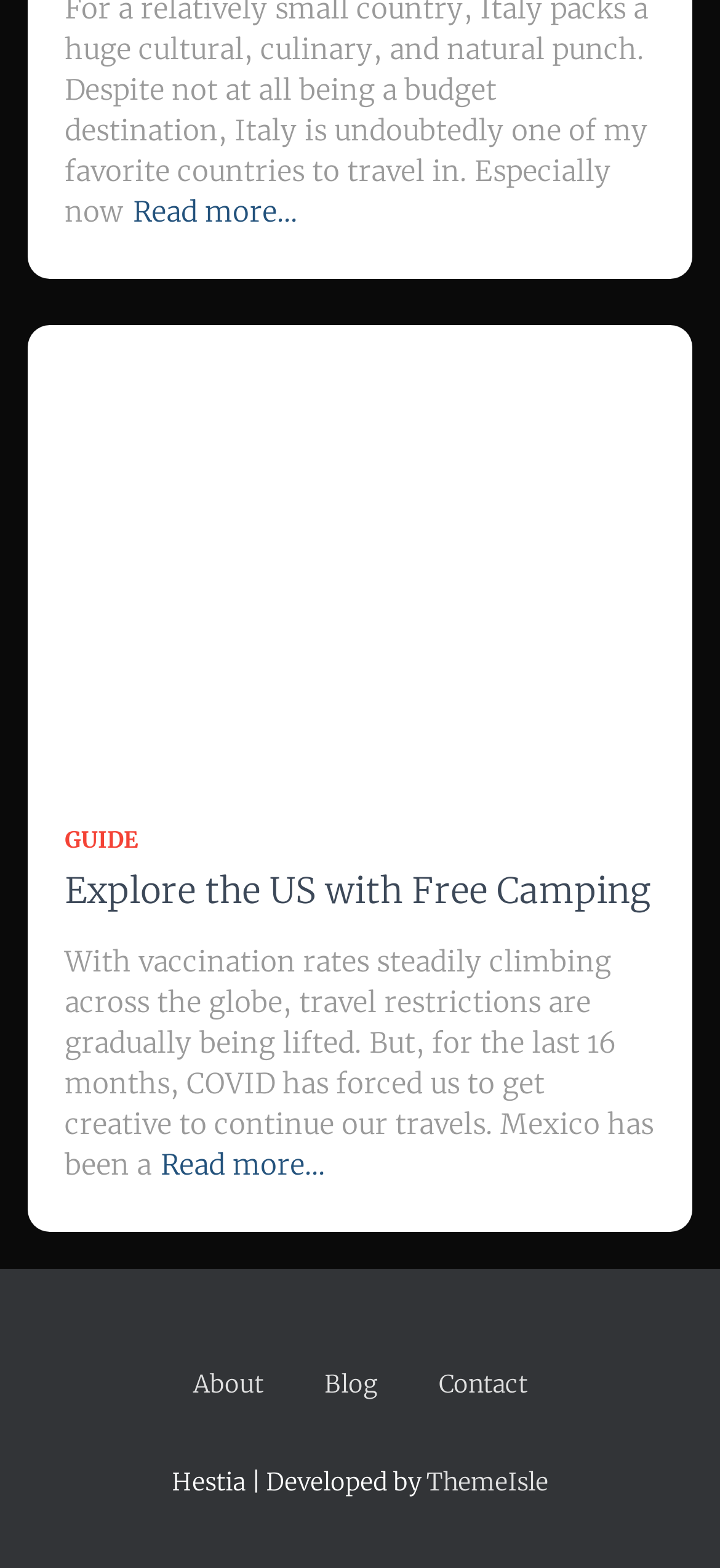Please indicate the bounding box coordinates of the element's region to be clicked to achieve the instruction: "Explore the US with free camping". Provide the coordinates as four float numbers between 0 and 1, i.e., [left, top, right, bottom].

[0.038, 0.336, 0.962, 0.358]